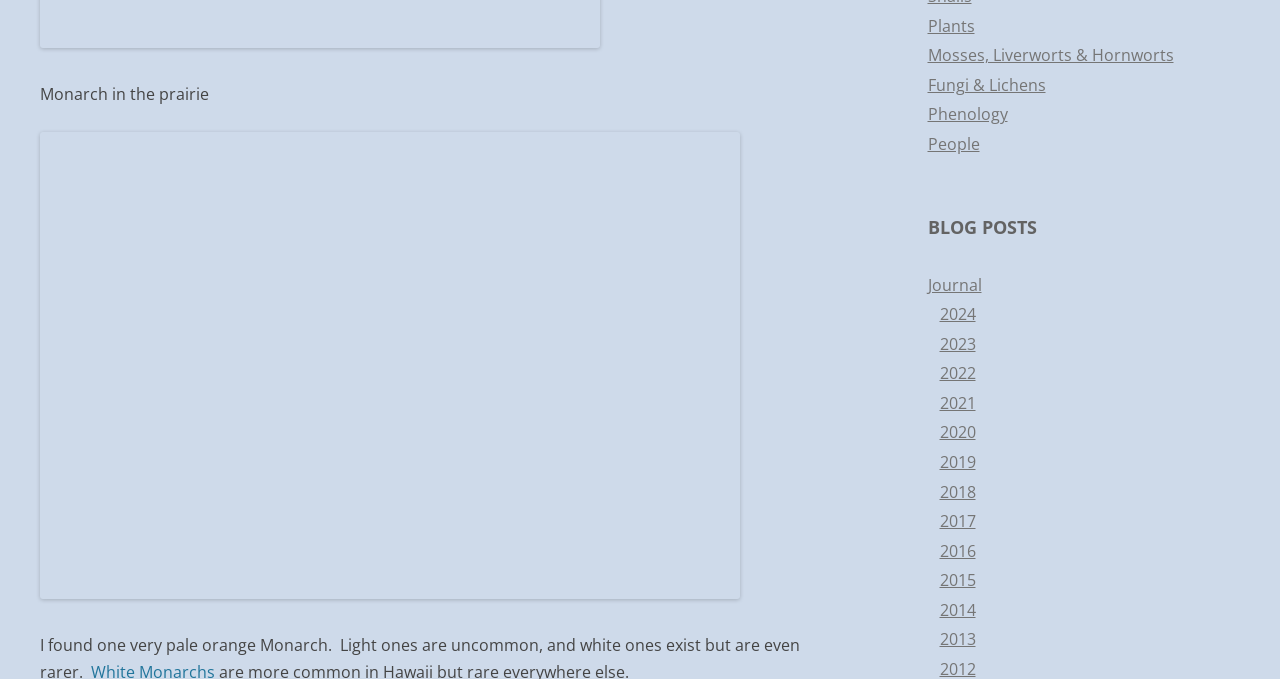What categories are listed on the right side of the webpage?
Answer the question based on the image using a single word or a brief phrase.

Plants, Mosses, Fungi, Phenology, People